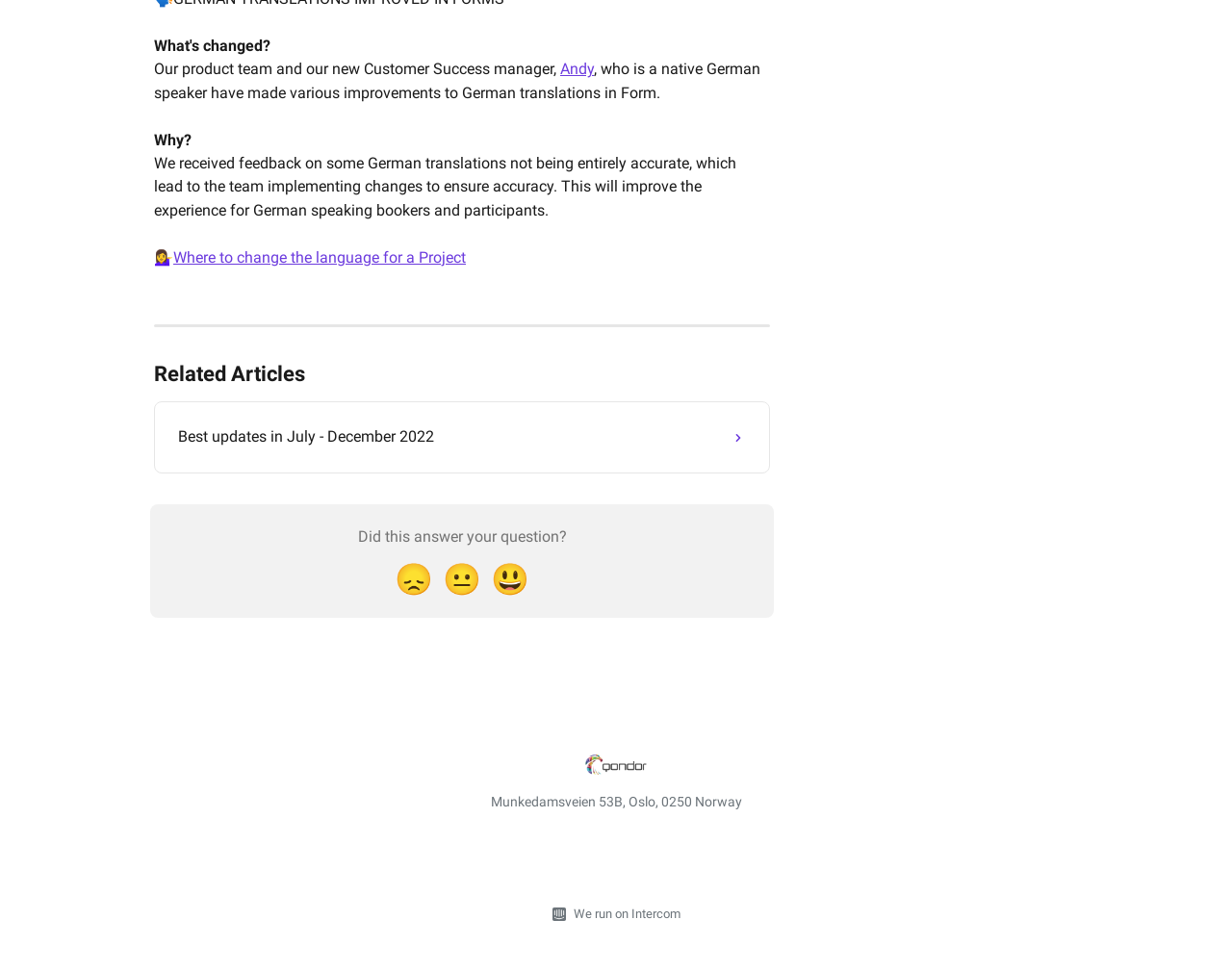Show the bounding box coordinates for the element that needs to be clicked to execute the following instruction: "Check the company address in Oslo, Norway". Provide the coordinates in the form of four float numbers between 0 and 1, i.e., [left, top, right, bottom].

[0.398, 0.817, 0.602, 0.833]